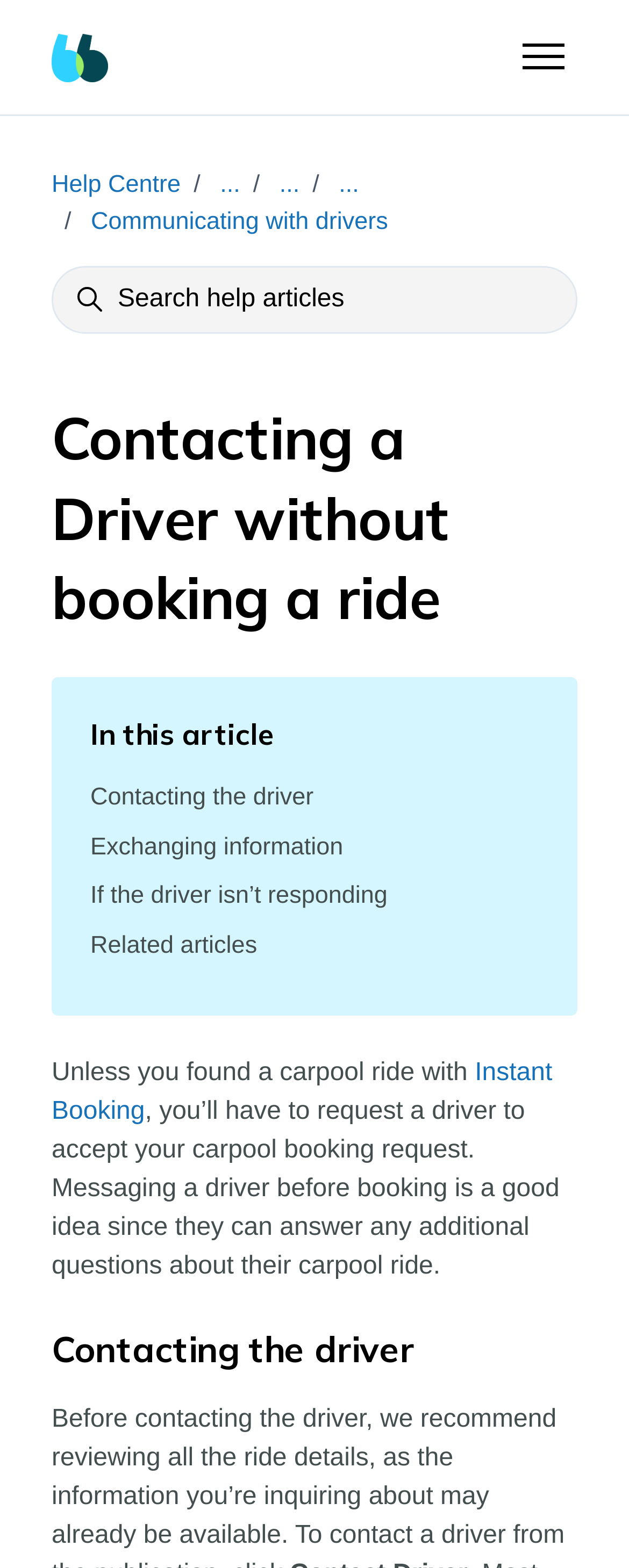Please identify the bounding box coordinates of the clickable element to fulfill the following instruction: "Read about Communicating with drivers". The coordinates should be four float numbers between 0 and 1, i.e., [left, top, right, bottom].

[0.144, 0.132, 0.617, 0.15]